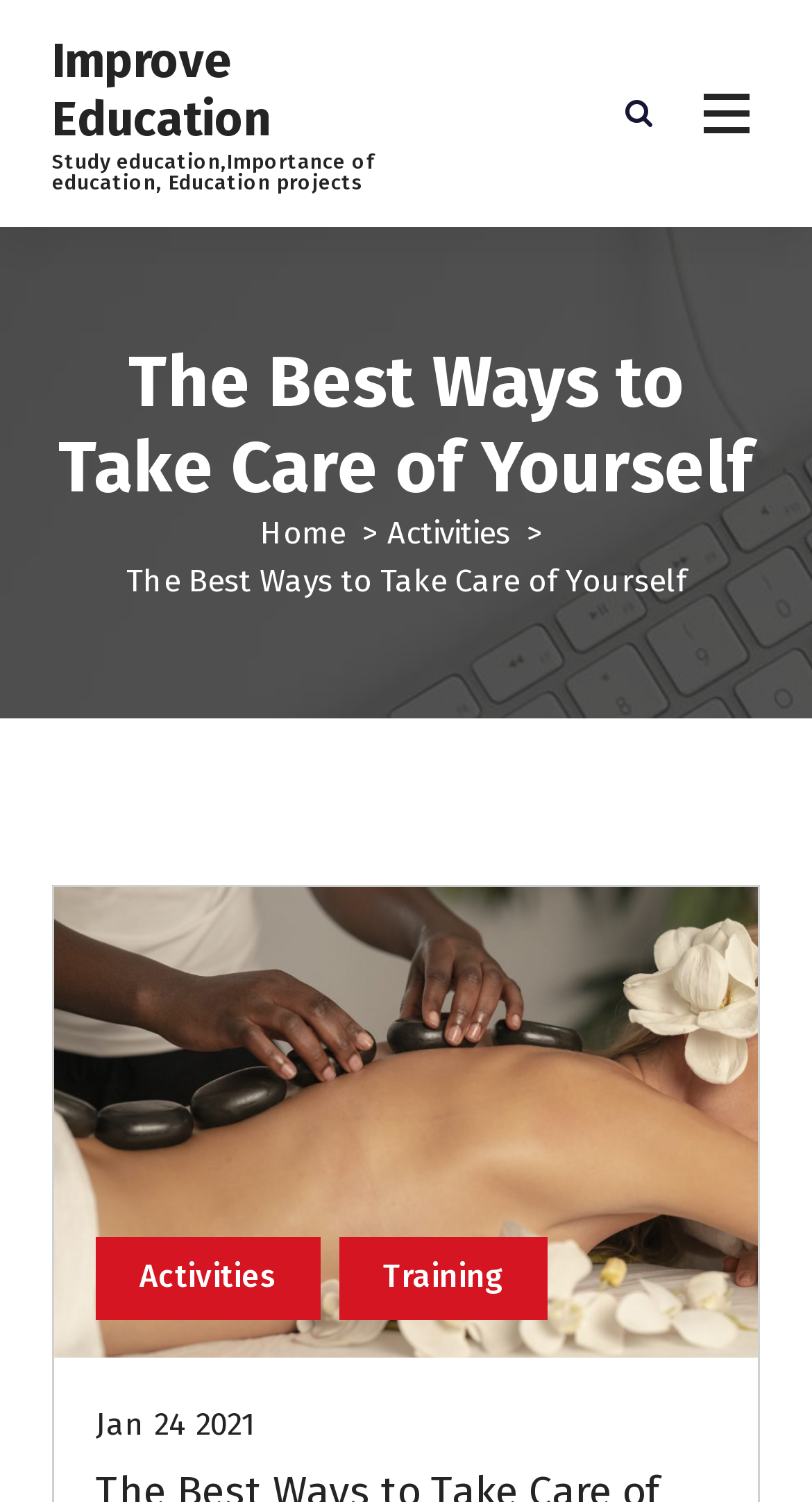Explain the webpage in detail.

The webpage is about self-care and education, with a focus on improving education. At the top, there is a prominent link to "Improve Education" which is also a heading, taking up a significant portion of the top section. Below this, there is a brief description of the website's content, mentioning "Study education", "Importance of education", and "Education projects".

To the right of the top section, there are two buttons, one with a search icon and another with no text. 

The main content of the webpage is headed by "The Best Ways to Take Care of Yourself", which is a prominent heading. Below this, there is a navigation menu with links to "Home" and "Activities", separated by a small arrow symbol.

The main article or content of the webpage is accompanied by a large figure or image that takes up most of the bottom section. Within this figure, there are links to "Activities" and "Training". At the very bottom, there is a link to a specific date, "Jan 24 2021", which may indicate the publication date of the article.